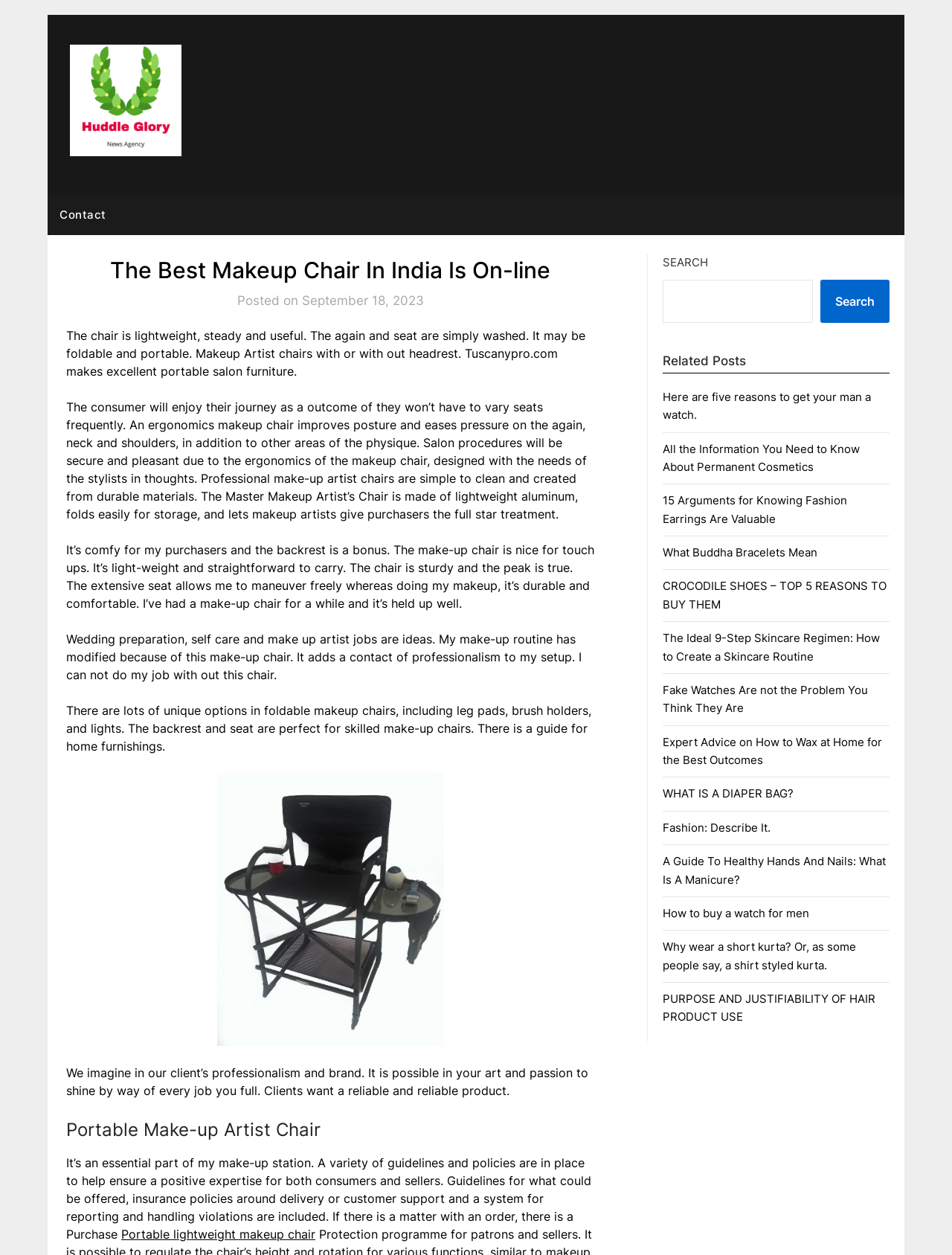Determine the bounding box coordinates for the UI element matching this description: "Portable lightweight makeup chair".

[0.127, 0.977, 0.331, 0.989]